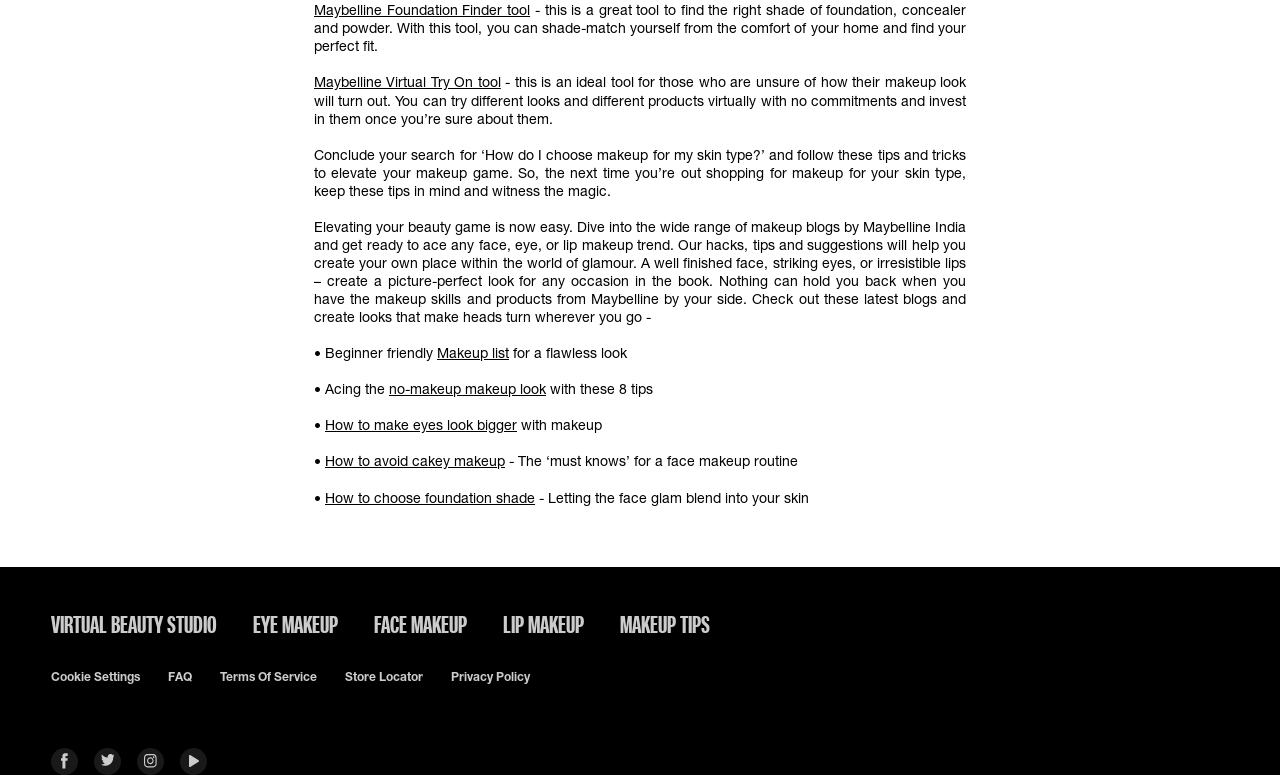What is the purpose of the Maybelline Foundation Finder tool?
Using the visual information, reply with a single word or short phrase.

Find the right shade of foundation